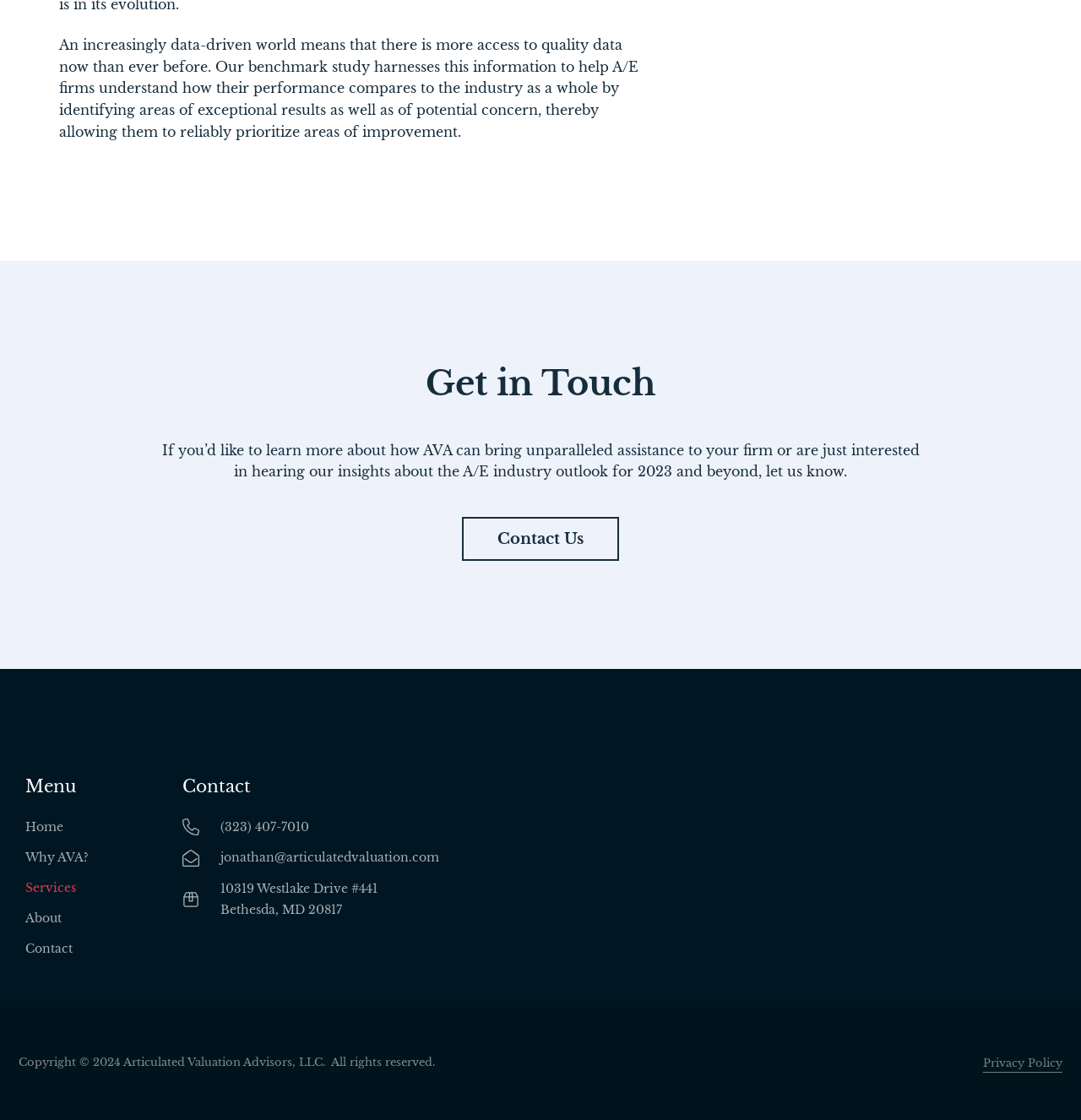What is the purpose of the benchmark study?
Look at the image and respond with a one-word or short phrase answer.

To help A/E firms